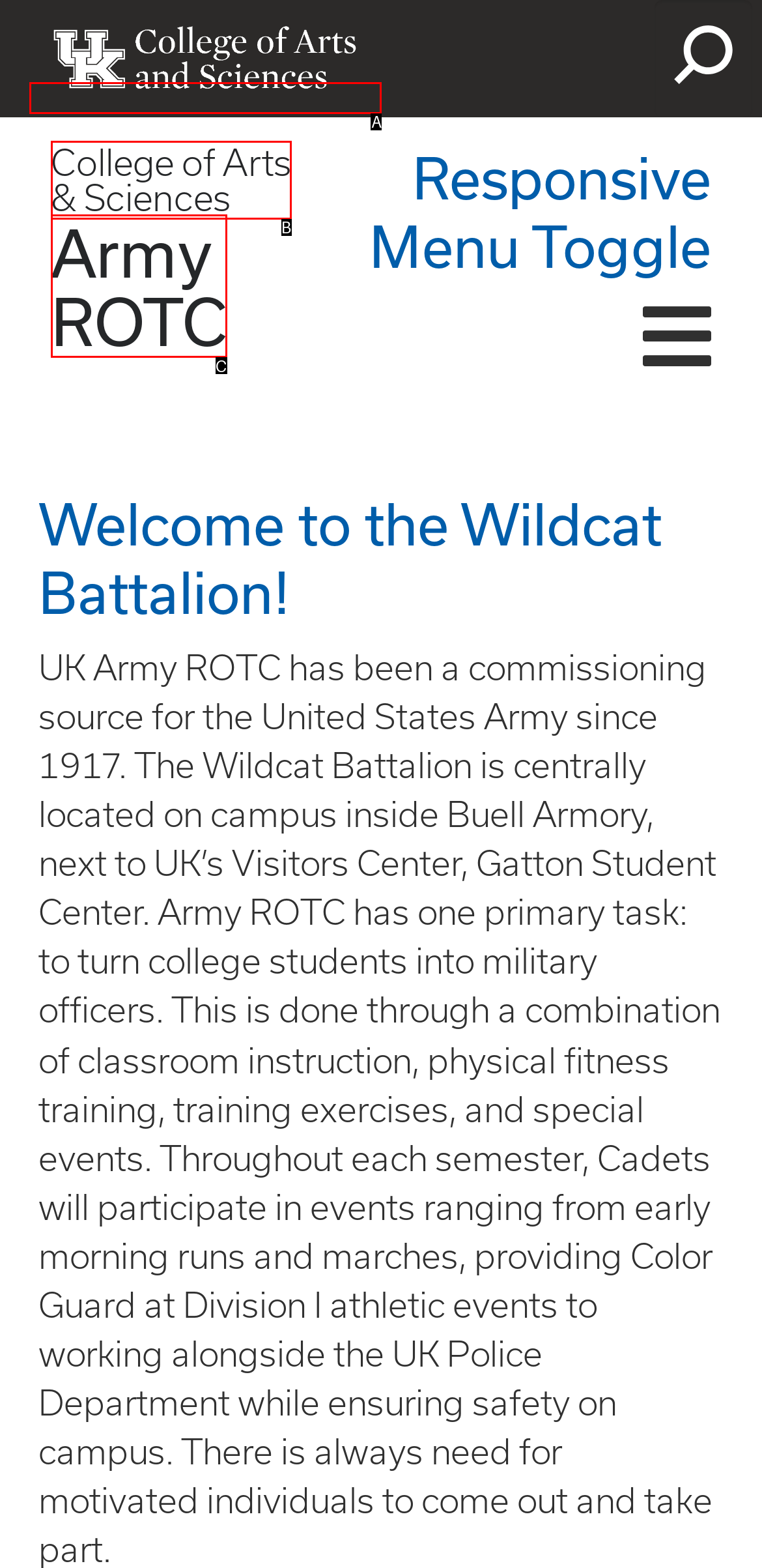Based on the element described as: alt="University of Kentucky Logo"
Find and respond with the letter of the correct UI element.

A